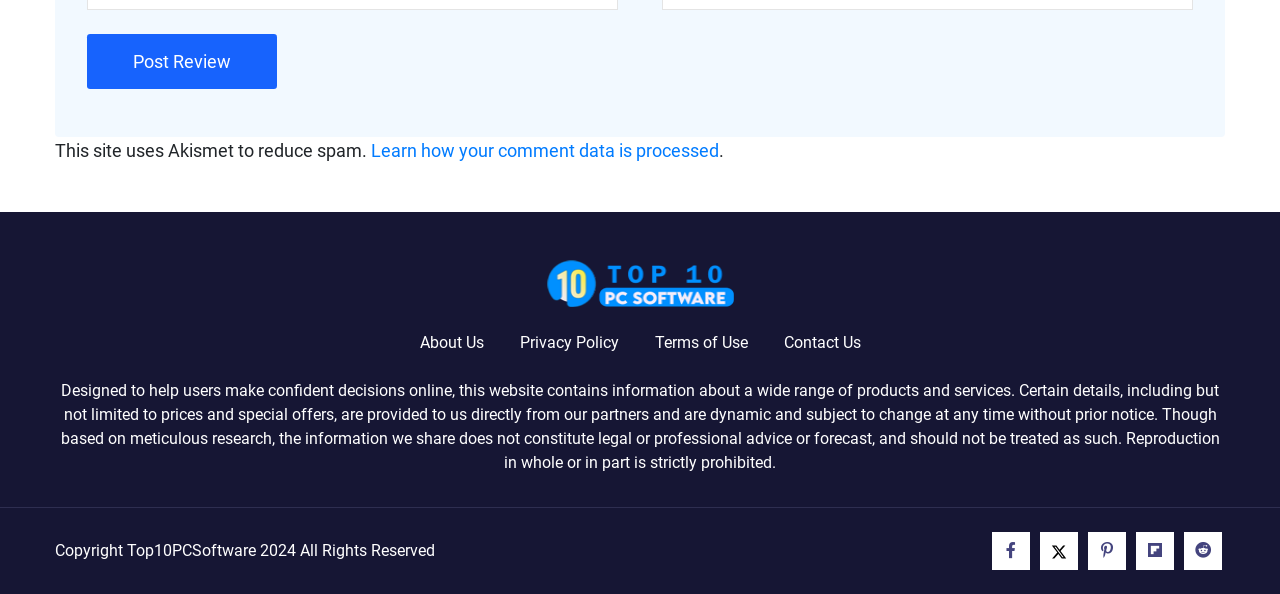Please provide a brief answer to the following inquiry using a single word or phrase:
How many social media links are there?

5